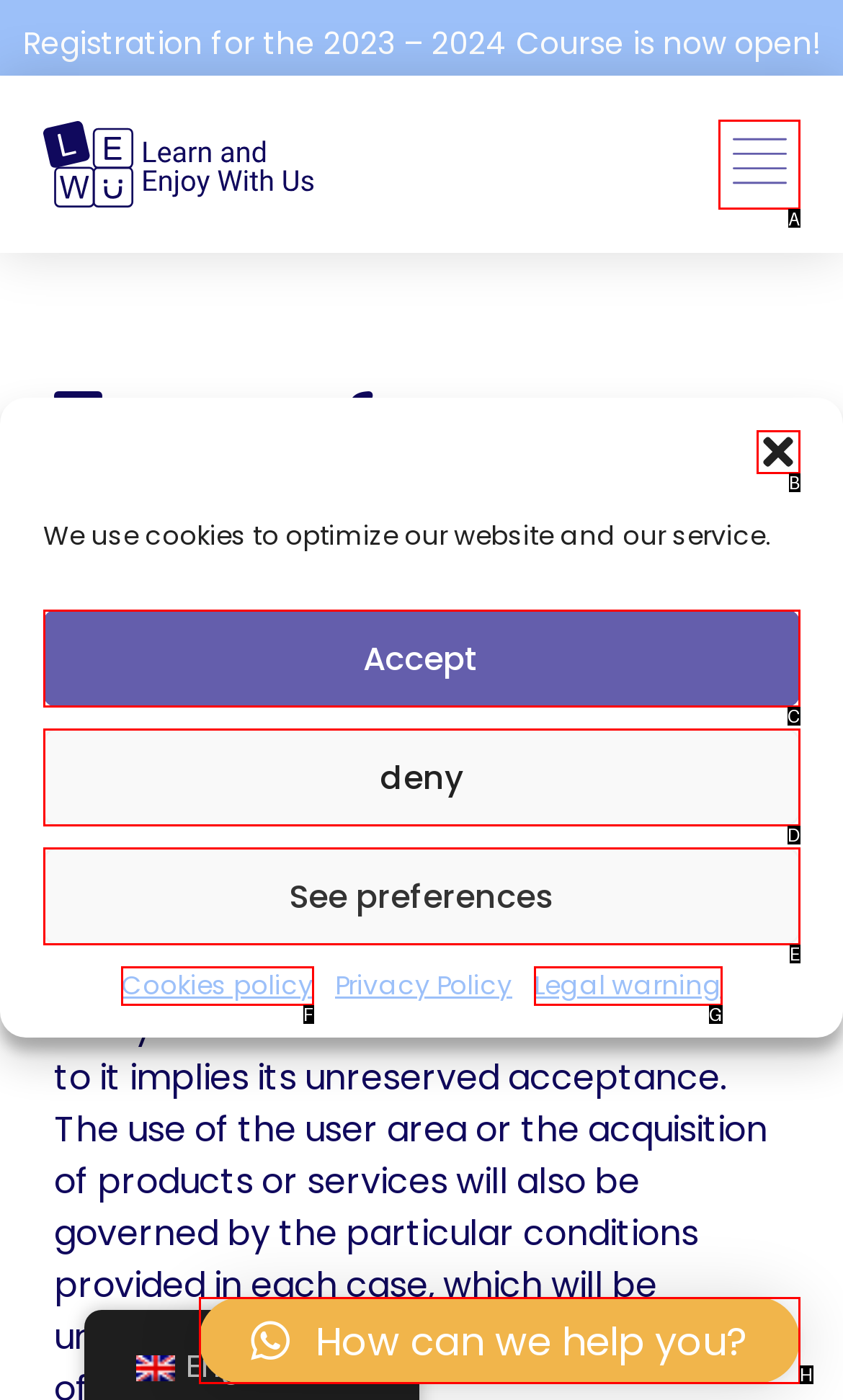From the given choices, determine which HTML element matches the description: Home. Reply with the appropriate letter.

None